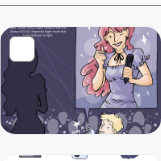What is the atmosphere of the background?
Please provide a detailed and comprehensive answer to the question.

The background of the illustration is adorned with sparkling lights, creating a lively and energetic atmosphere that is typical of a concert or show, emphasizing the fun and dynamic features of the Galaxy A53 5G.